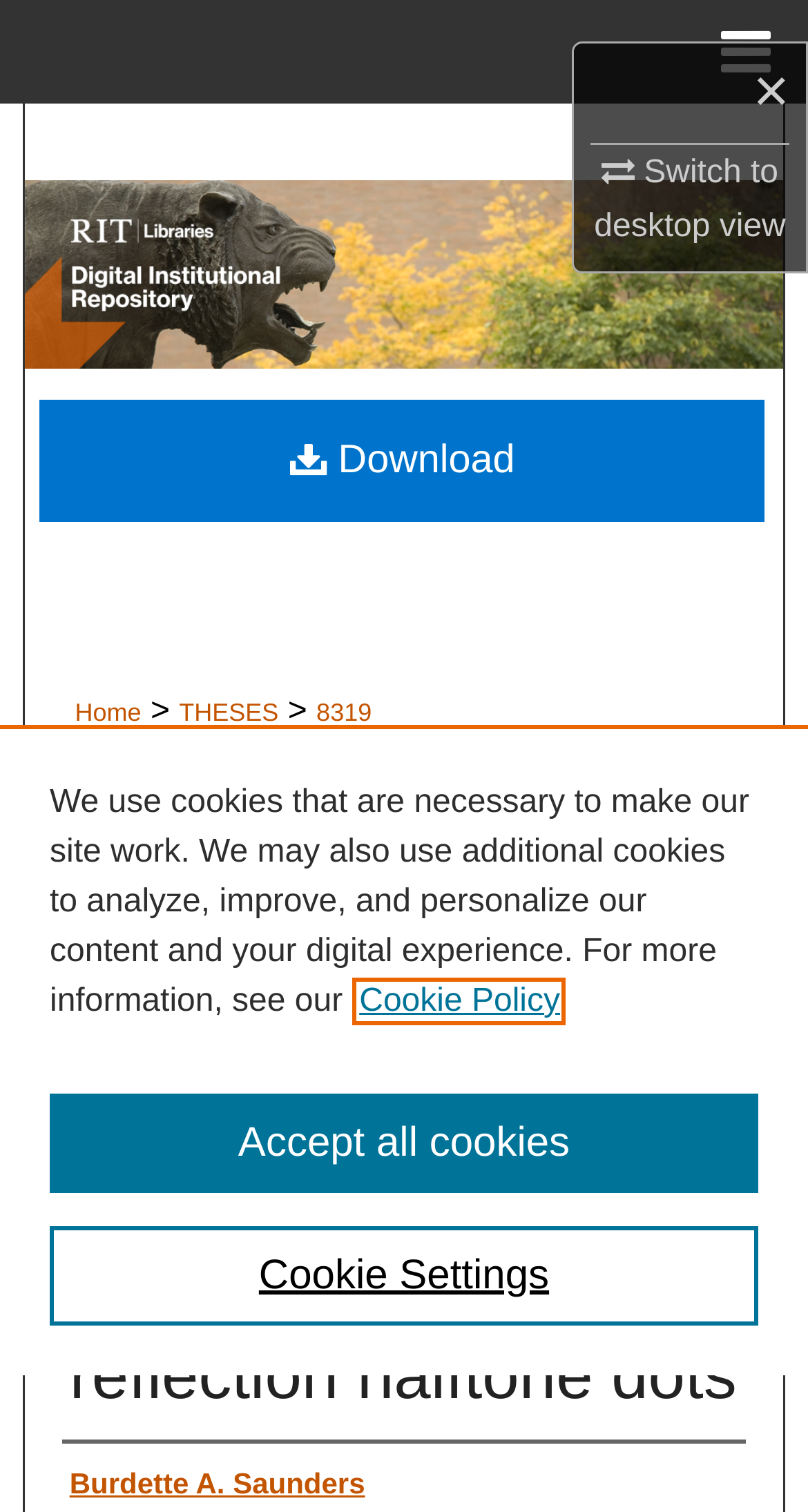Please give a concise answer to this question using a single word or phrase: 
What is the name of the institutional repository?

RIT Digital Institutional Repository